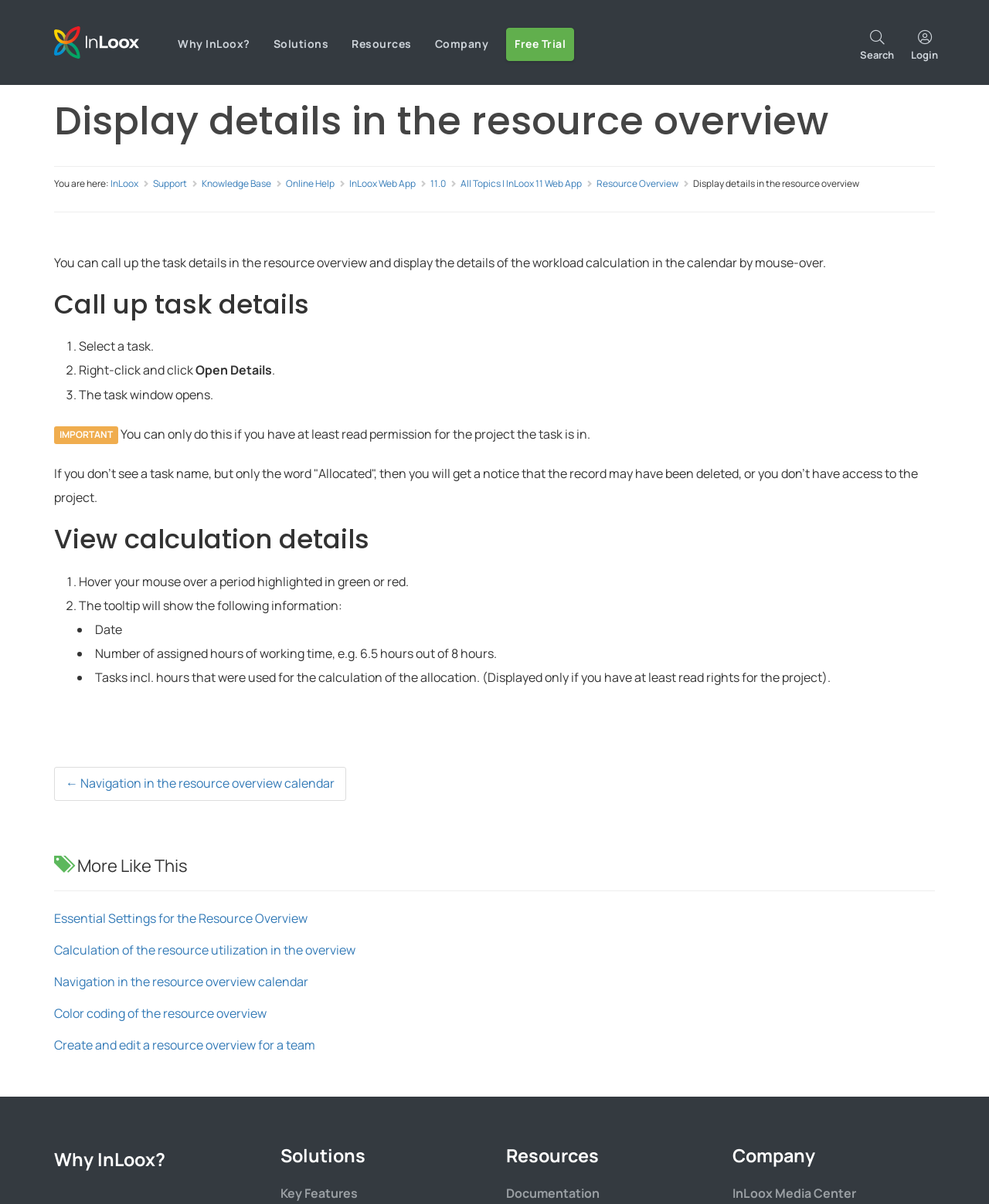Find the bounding box coordinates for the element described here: "Company".

[0.74, 0.949, 0.824, 0.97]